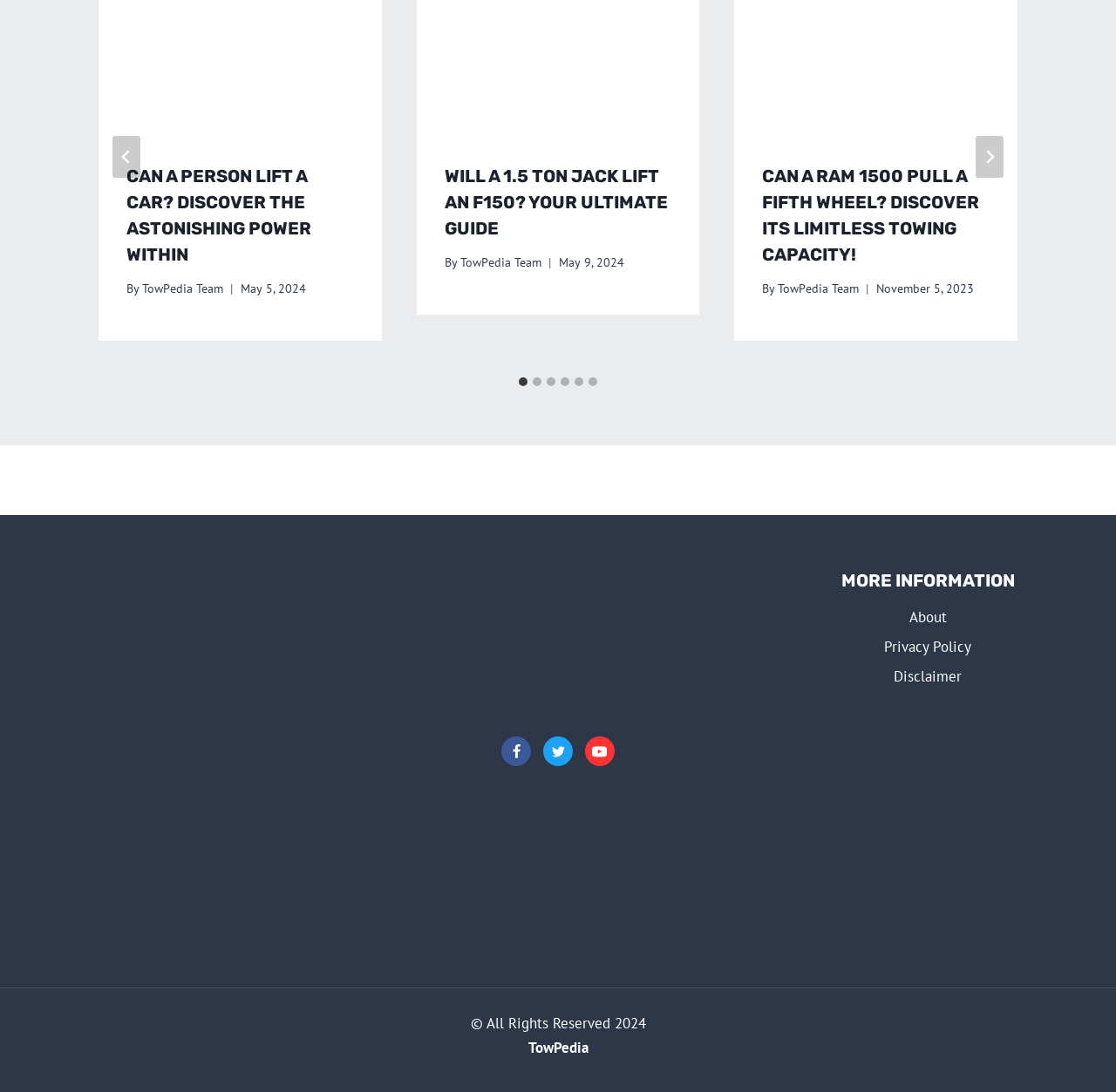Given the element description aria-label="Go to last slide", specify the bounding box coordinates of the corresponding UI element in the format (top-left x, top-left y, bottom-right x, bottom-right y). All values must be between 0 and 1.

[0.101, 0.125, 0.126, 0.163]